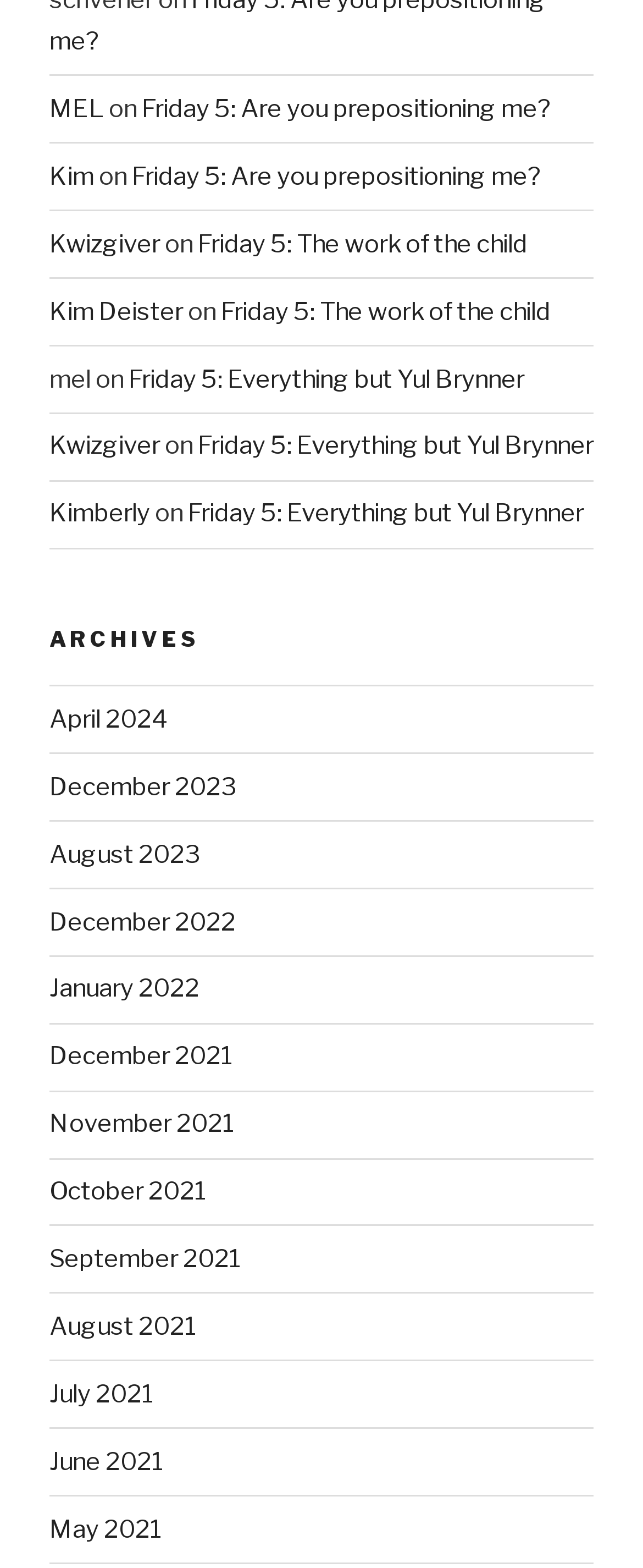Identify the bounding box coordinates of the clickable region required to complete the instruction: "click on MEL". The coordinates should be given as four float numbers within the range of 0 and 1, i.e., [left, top, right, bottom].

[0.077, 0.06, 0.162, 0.079]